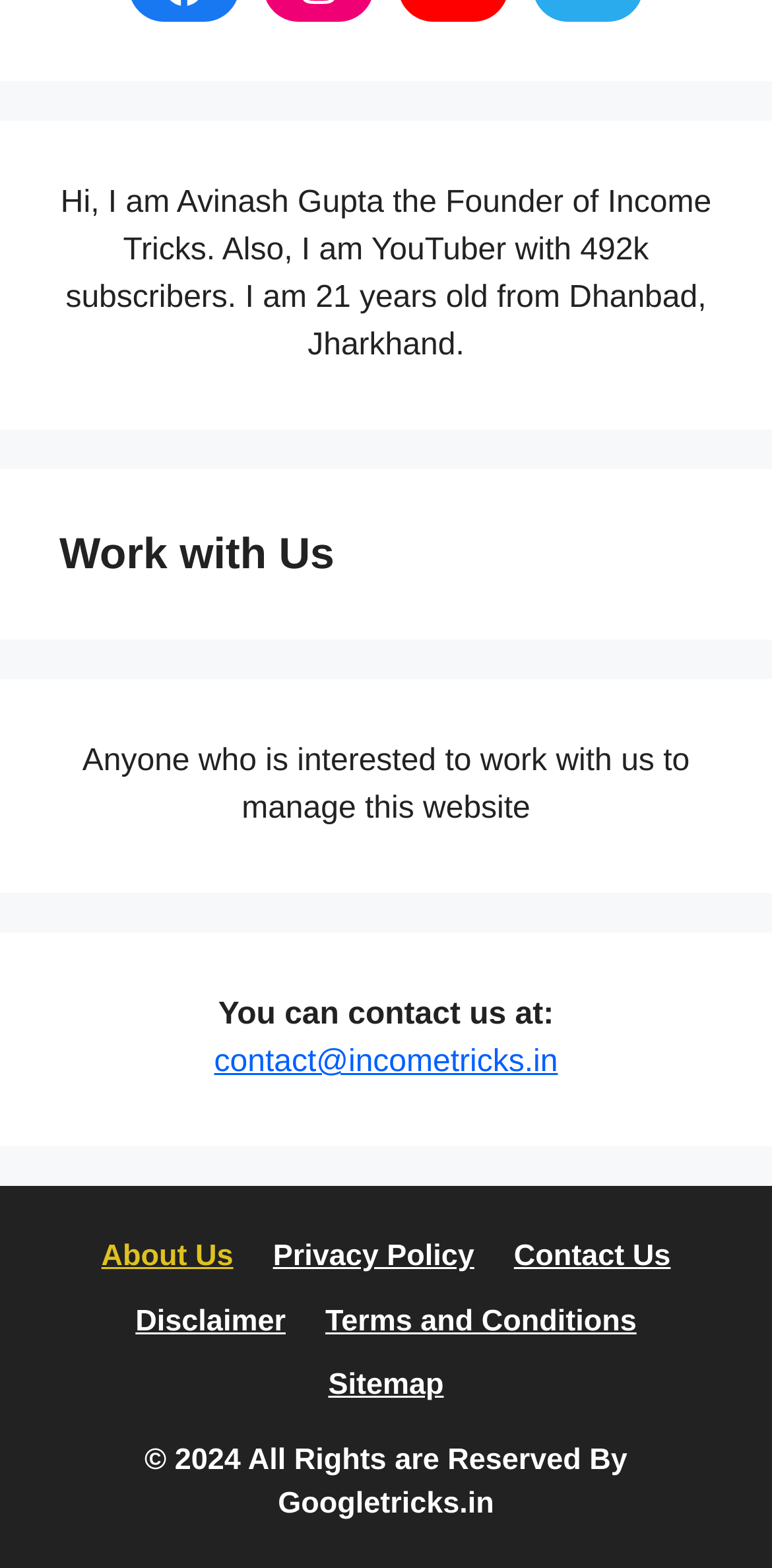Please provide the bounding box coordinates for the element that needs to be clicked to perform the following instruction: "Get to know the website's founder". The coordinates should be given as four float numbers between 0 and 1, i.e., [left, top, right, bottom].

[0.078, 0.118, 0.922, 0.231]